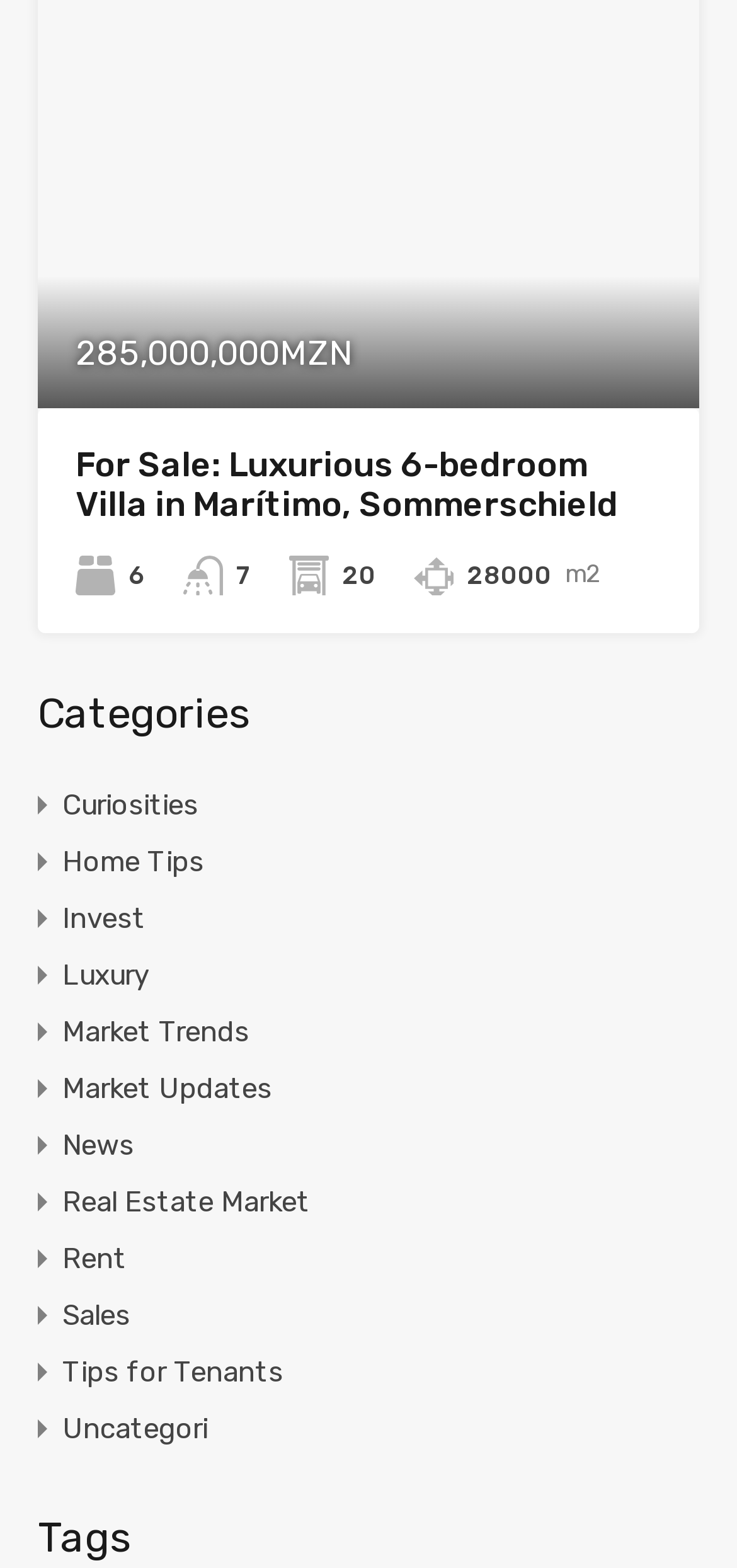Identify the bounding box coordinates of the clickable region to carry out the given instruction: "Browse Luxury properties".

[0.085, 0.604, 0.203, 0.641]